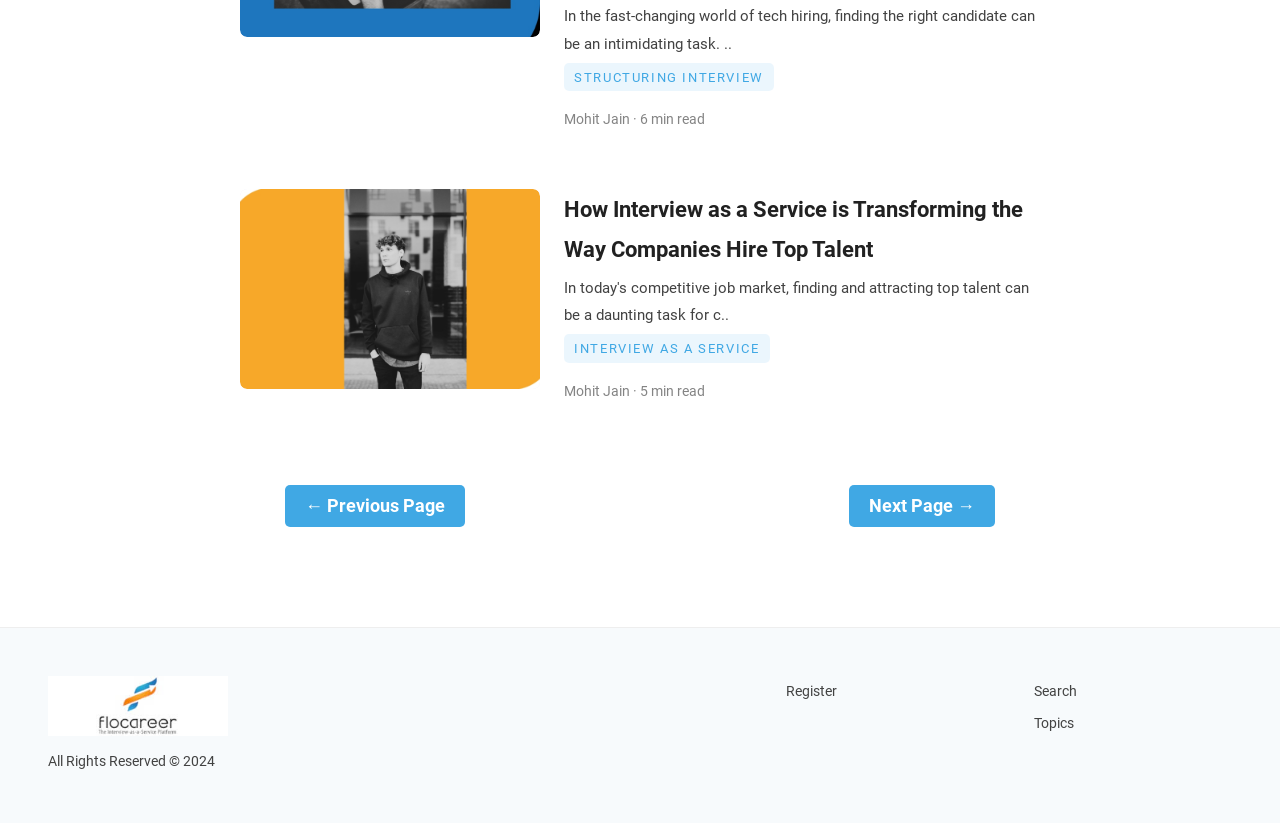What is the copyright year?
Kindly offer a detailed explanation using the data available in the image.

The copyright year can be determined by looking at the StaticText element with the text 'All Rights Reserved © 2024'. This text indicates that the copyright year is 2024.